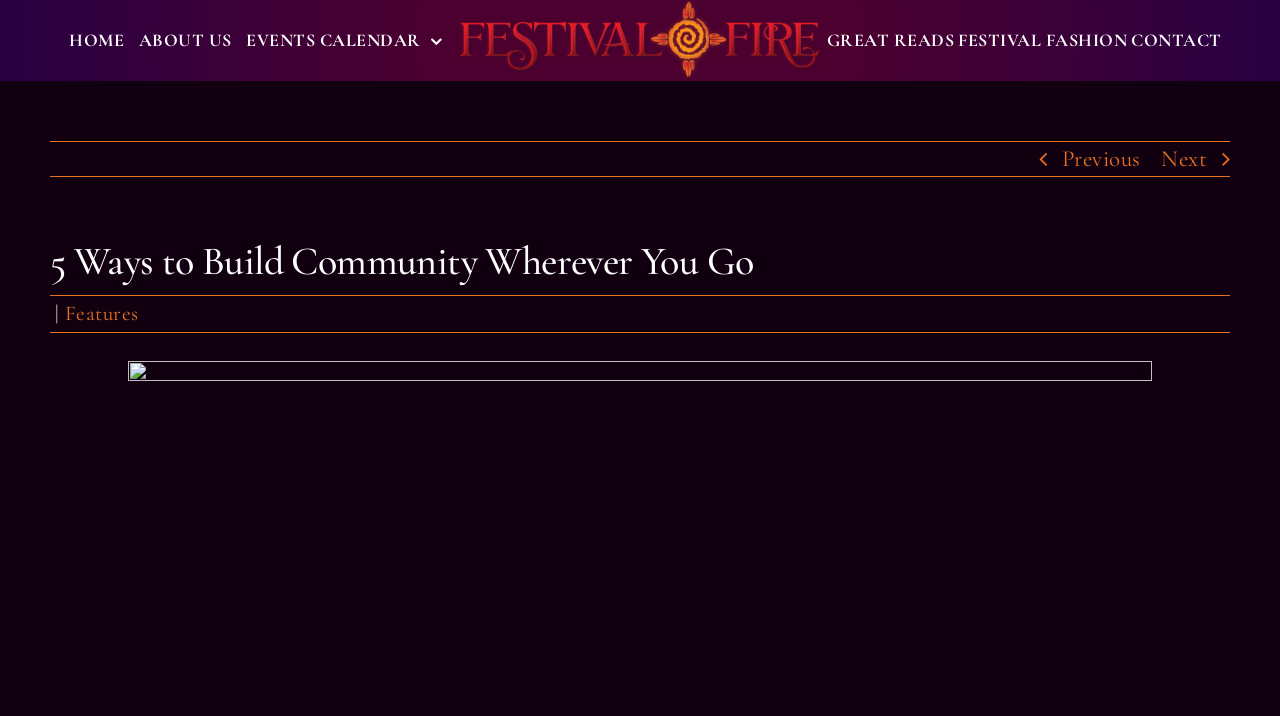Please find the bounding box coordinates of the element that must be clicked to perform the given instruction: "go to home page". The coordinates should be four float numbers from 0 to 1, i.e., [left, top, right, bottom].

[0.054, 0.007, 0.097, 0.107]